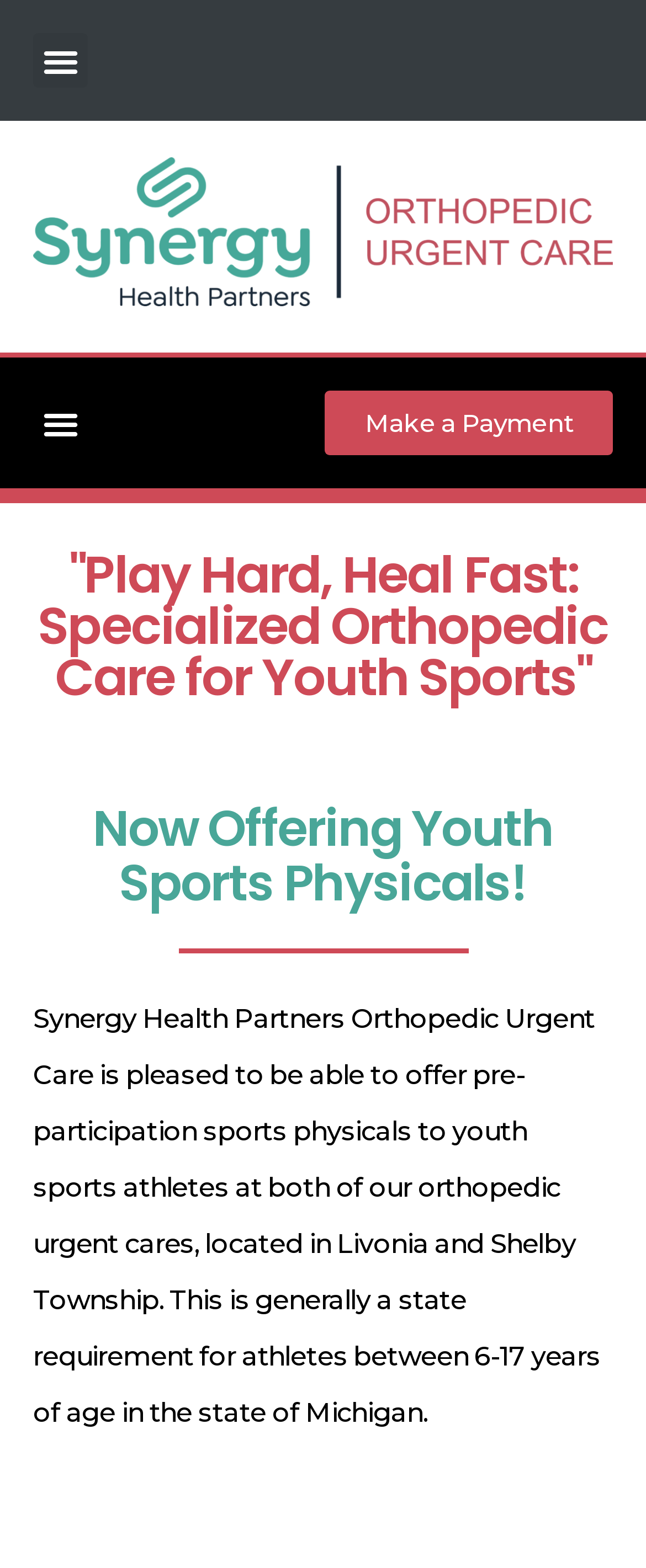Determine the bounding box for the HTML element described here: "Menu". The coordinates should be given as [left, top, right, bottom] with each number being a float between 0 and 1.

[0.051, 0.021, 0.135, 0.056]